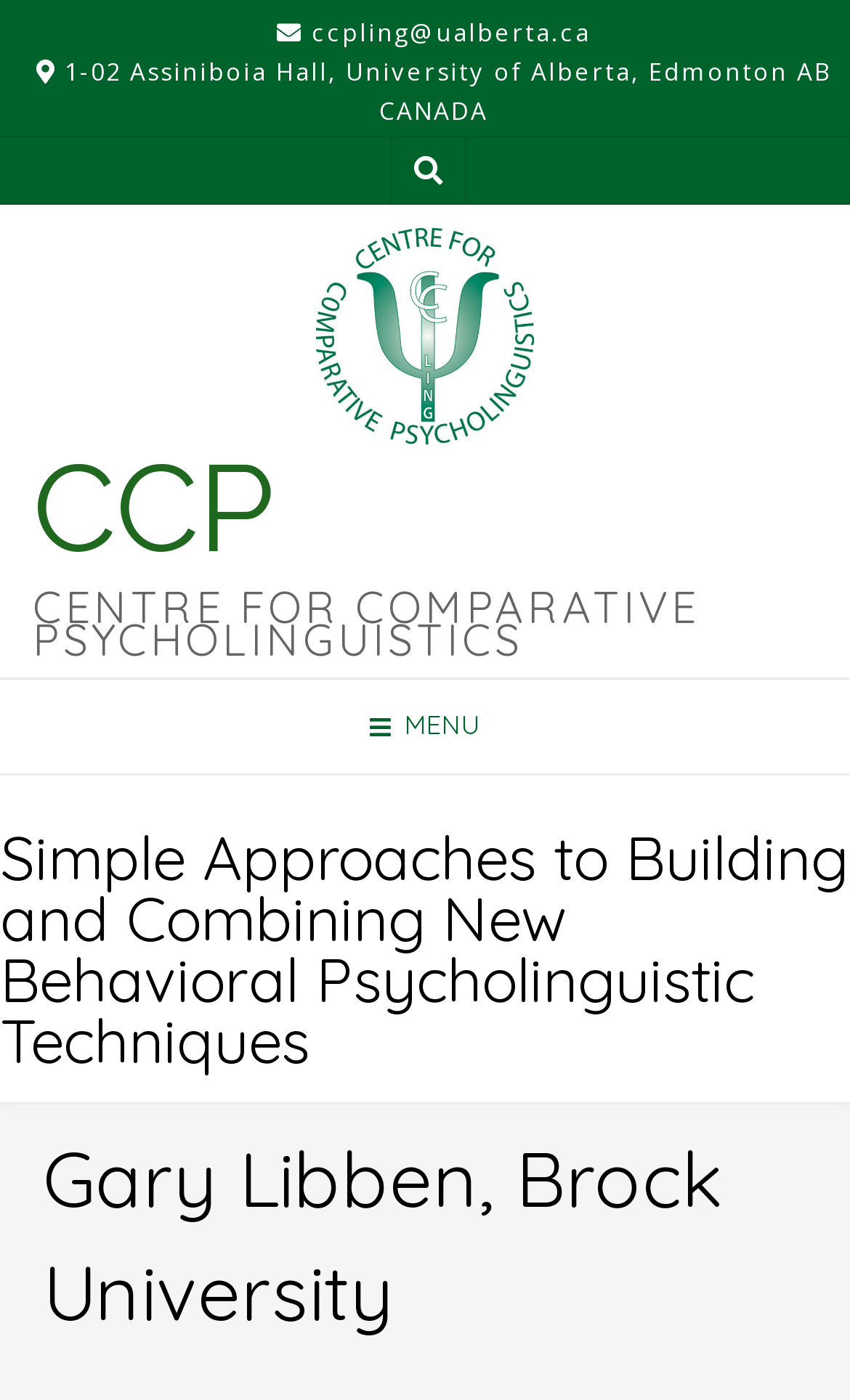Determine the bounding box coordinates of the UI element described by: "CCP".

[0.038, 0.319, 0.323, 0.406]